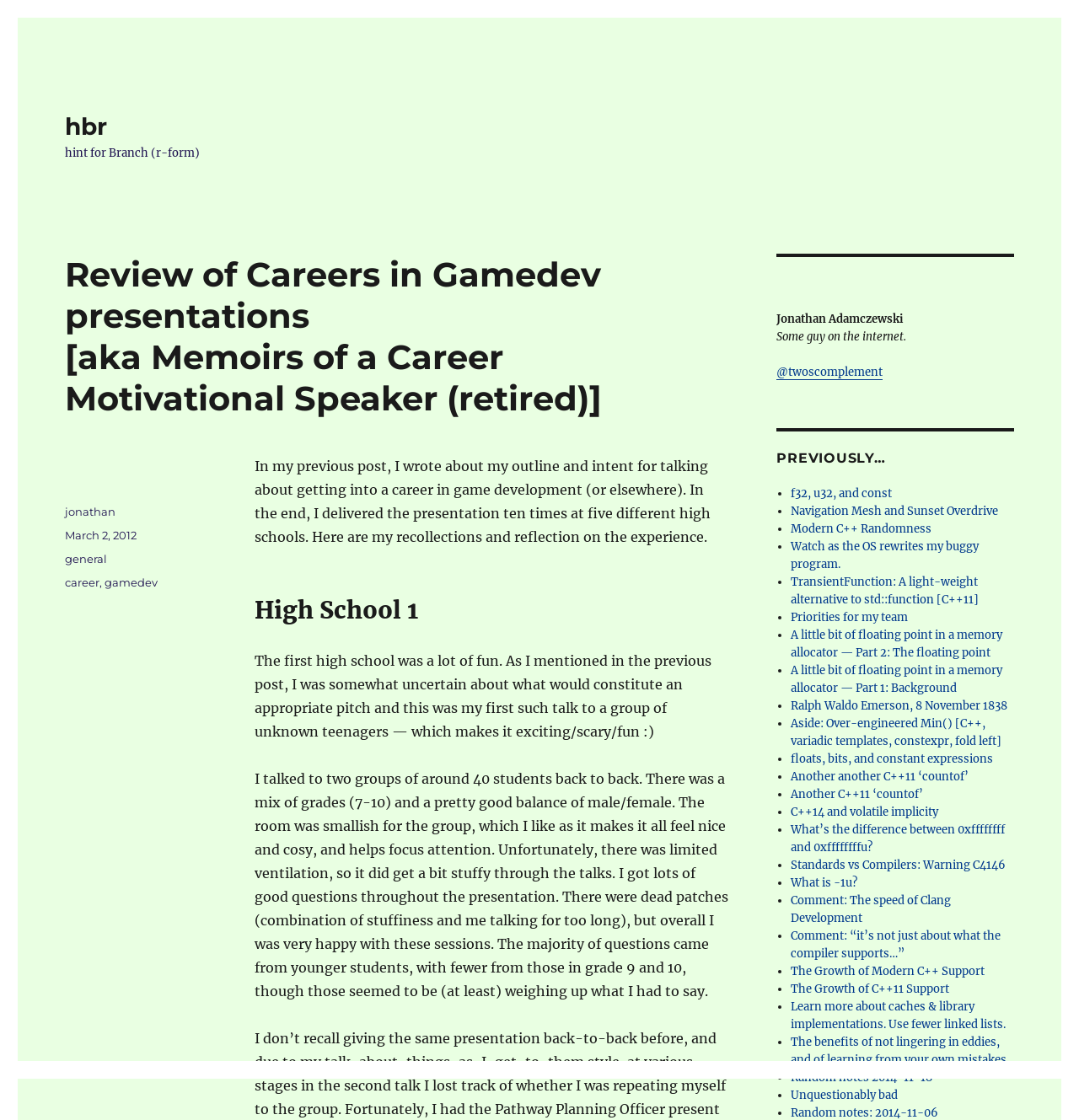Pinpoint the bounding box coordinates of the clickable area necessary to execute the following instruction: "View the previous post about f32, u32, and const". The coordinates should be given as four float numbers between 0 and 1, namely [left, top, right, bottom].

[0.733, 0.434, 0.826, 0.447]